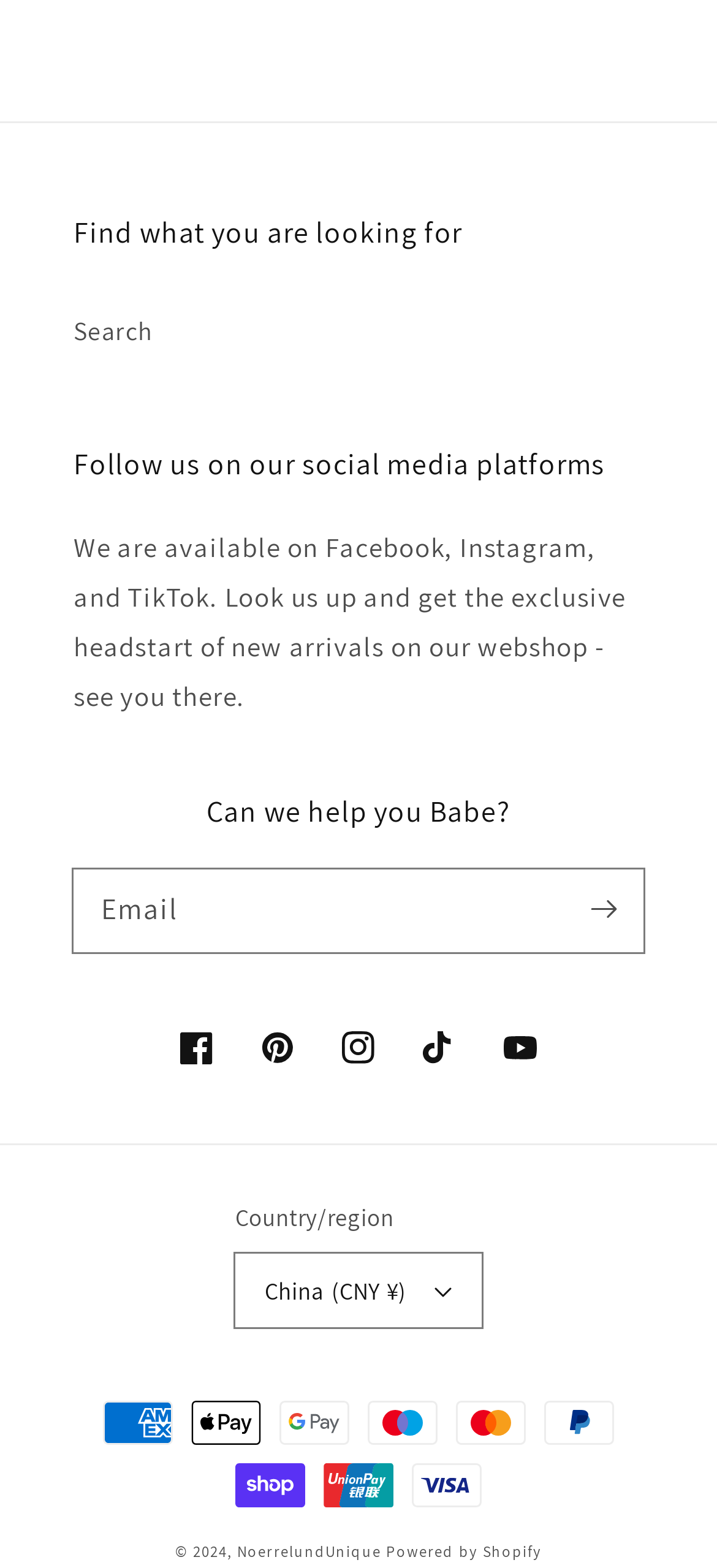Locate the bounding box coordinates for the element described below: "Help". The coordinates must be four float values between 0 and 1, formatted as [left, top, right, bottom].

None